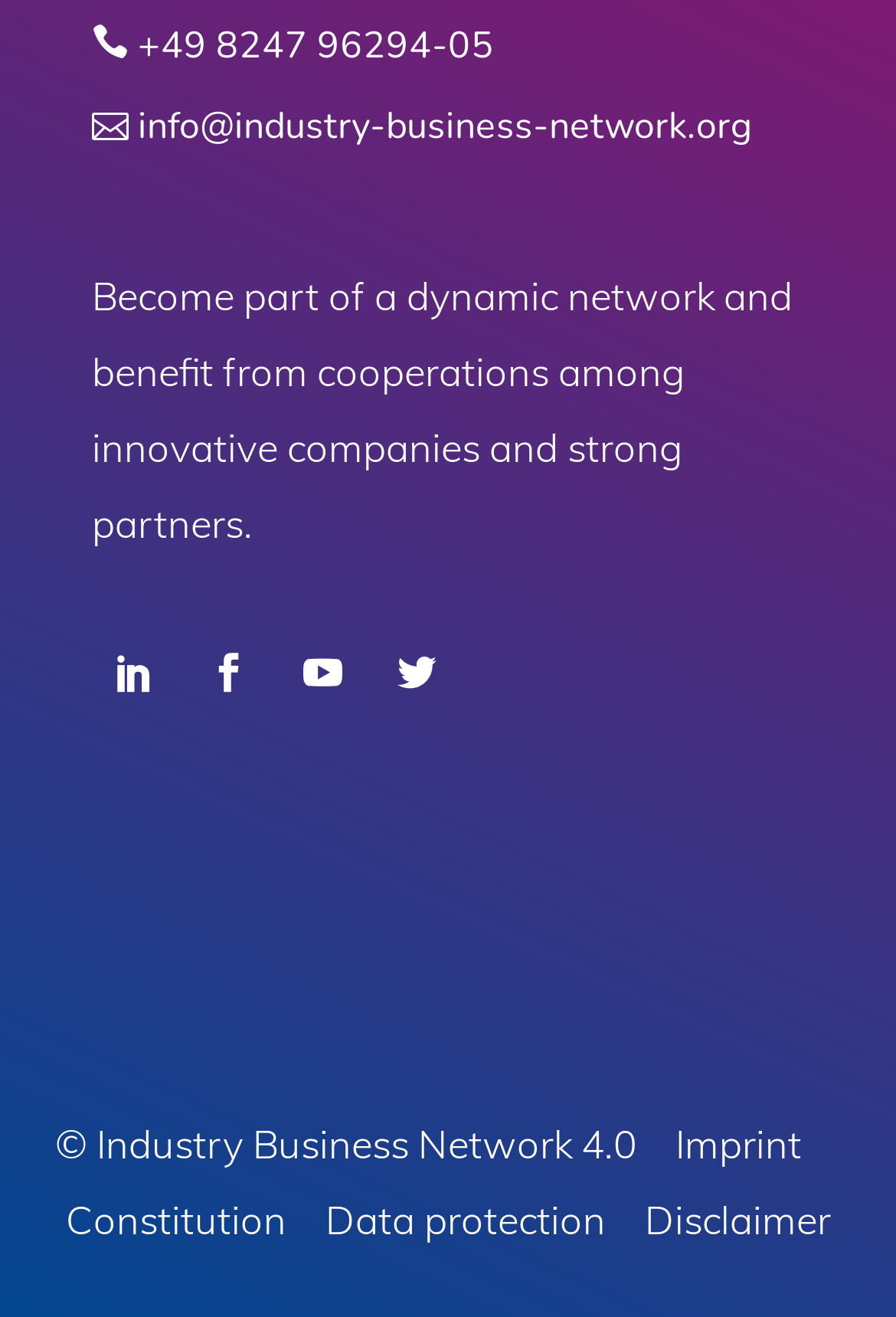Identify the bounding box coordinates of the clickable region necessary to fulfill the following instruction: "Learn more about the network". The bounding box coordinates should be four float numbers between 0 and 1, i.e., [left, top, right, bottom].

[0.103, 0.207, 0.885, 0.416]